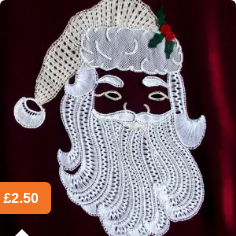Describe all the visual components present in the image.

This image features an intricately designed bobbin lace pattern of a "Father Christmas" face, showcasing meticulous craftsmanship. The lace depicts Santa with a fluffy white beard and a whimsical hat adorned with holly leaves, symbolizing the festive spirit. The design exudes charm and nostalgia, making it an ideal decoration for Christmas-themed projects. The image is accompanied by a price tag of £2.50, suggesting its affordability as a unique addition to holiday crafting. This pattern is perfect for lace enthusiasts looking to create seasonal decorations or gifts.